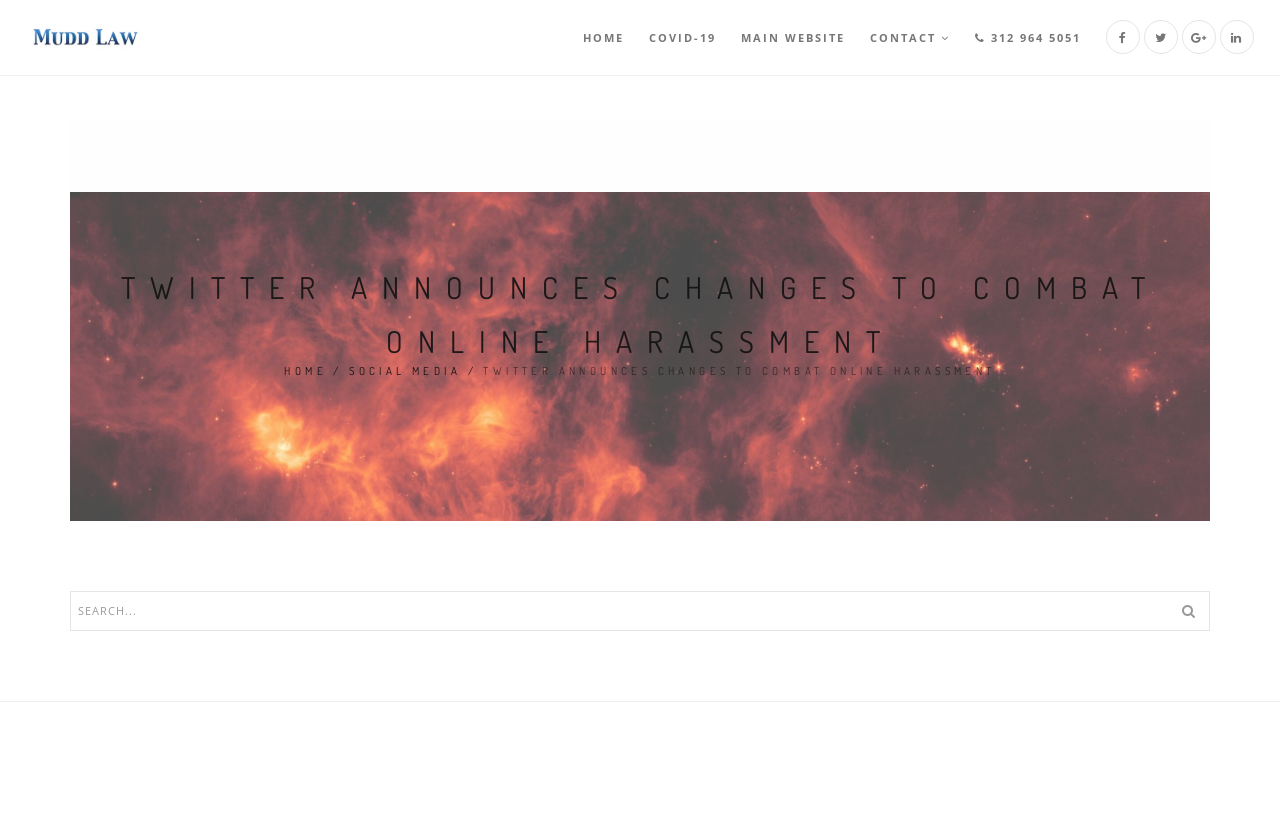Find the bounding box coordinates corresponding to the UI element with the description: "312 964 5051". The coordinates should be formatted as [left, top, right, bottom], with values as floats between 0 and 1.

[0.762, 0.0, 0.845, 0.09]